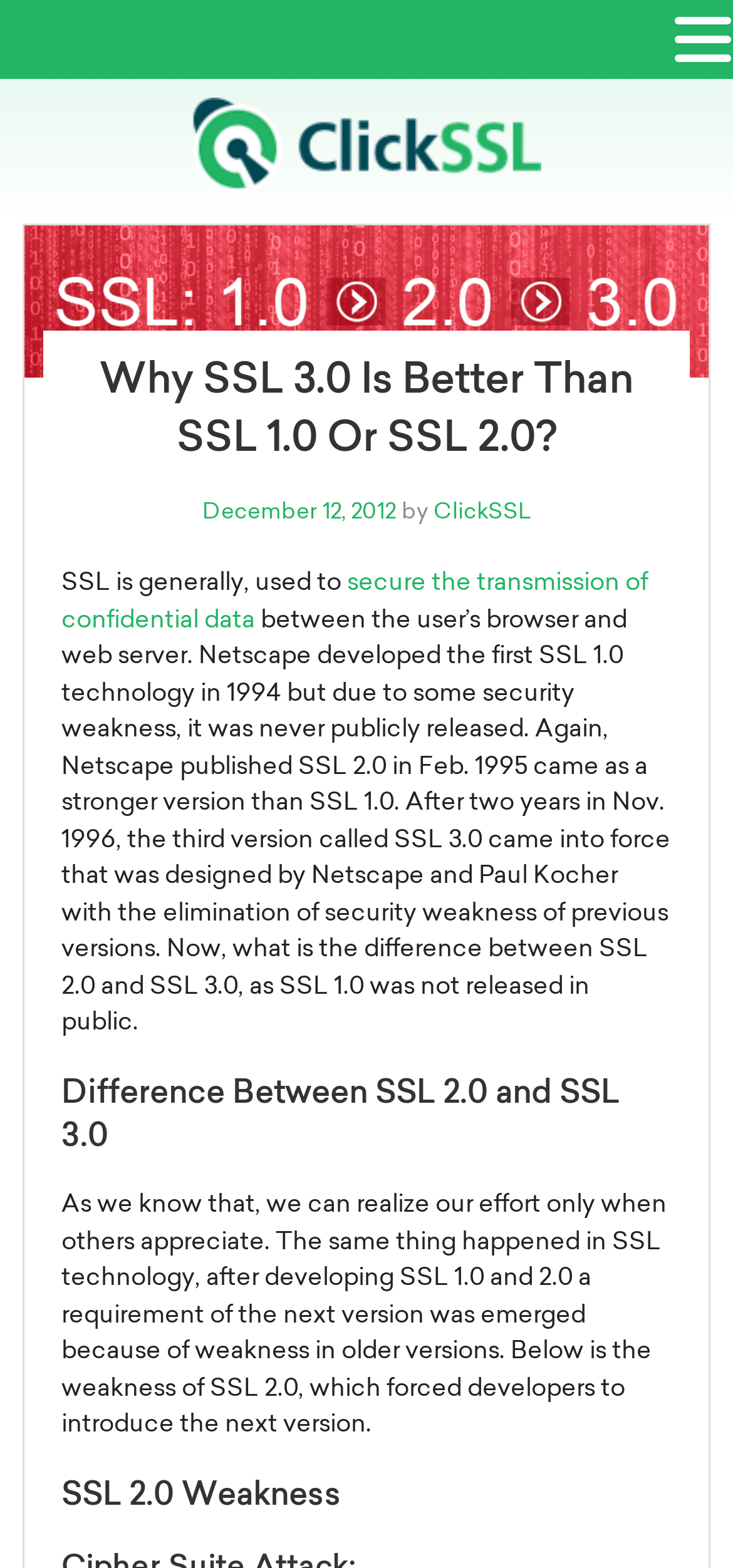Offer a detailed account of what is visible on the webpage.

The webpage is about the comparison of SSL 3.0 with its predecessors, SSL 1.0 and SSL 2.0, in terms of security. At the top, there is a logo of ClickSSL, a cheap SSL certificate provider, which is an image linked to the provider's website. Below the logo, there is a navigation link to "SSL 1.0 - 2.0 - 3.0" with an accompanying image.

The main content of the webpage starts with a heading "Why SSL 3.0 Is Better Than SSL 1.0 Or SSL 2.0?" followed by a post date and author information. The article begins by explaining the general purpose of SSL, which is to secure the transmission of confidential data between a user's browser and a web server. It then provides a brief history of SSL development, from SSL 1.0 to SSL 3.0, highlighting the security weaknesses of the earlier versions.

The article is divided into sections, with headings "Difference Between SSL 2.0 and SSL 3.0" and "SSL 2.0 Weakness", which discuss the advantages of SSL 3.0 over its predecessors. The text is dense, with multiple paragraphs explaining the differences and weaknesses in detail. There are no images or other multimedia elements in the main content area, aside from the logo and navigation link at the top.